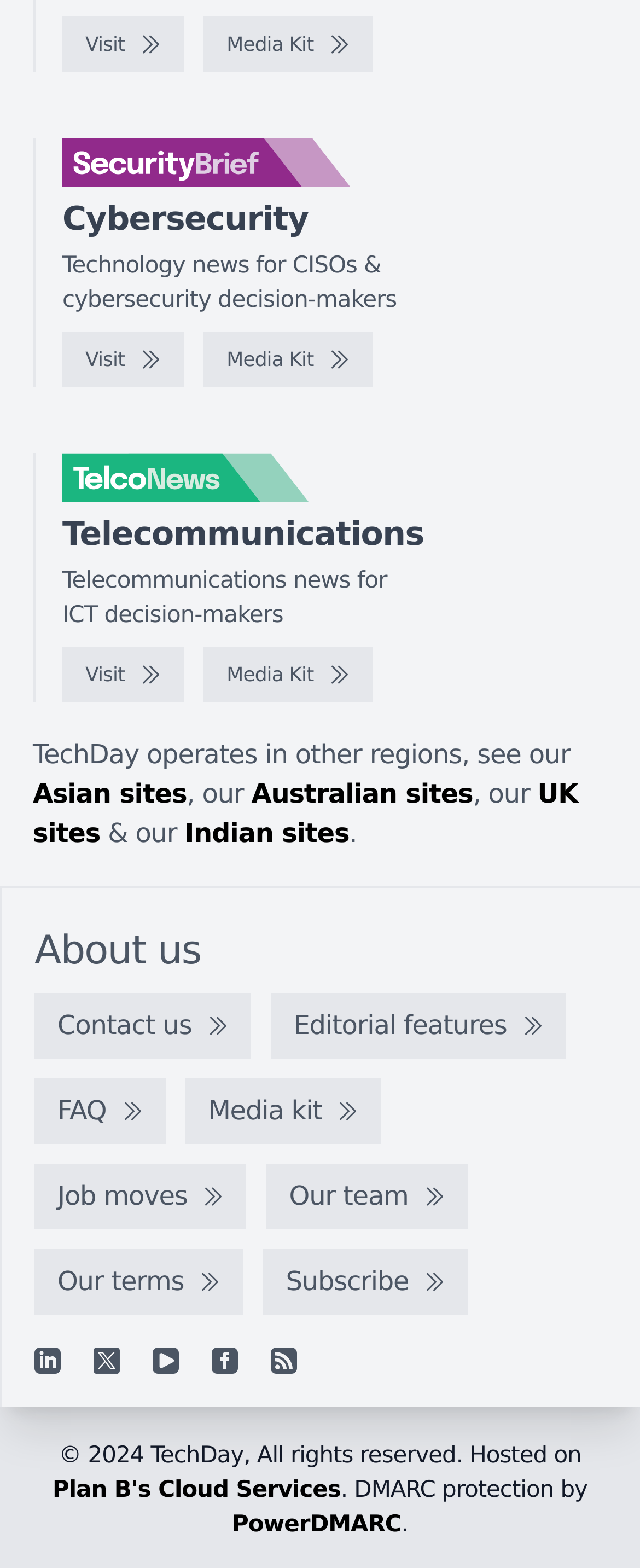Provide the bounding box coordinates for the UI element that is described by this text: "2L/3L Exam Info Session". The coordinates should be in the form of four float numbers between 0 and 1: [left, top, right, bottom].

None